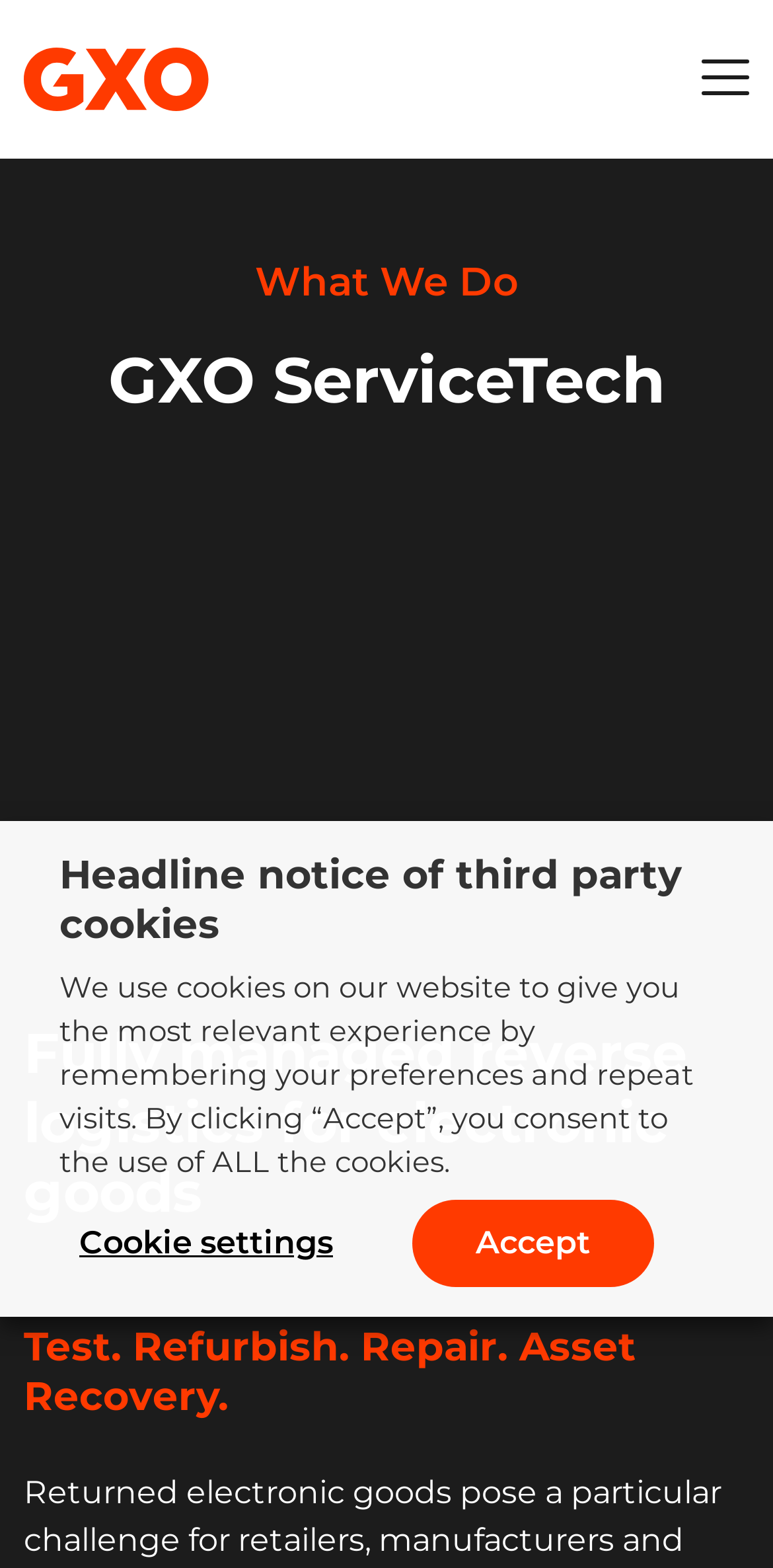Identify and provide the bounding box coordinates of the UI element described: "What We Do". The coordinates should be formatted as [left, top, right, bottom], with each number being a float between 0 and 1.

[0.329, 0.164, 0.671, 0.195]